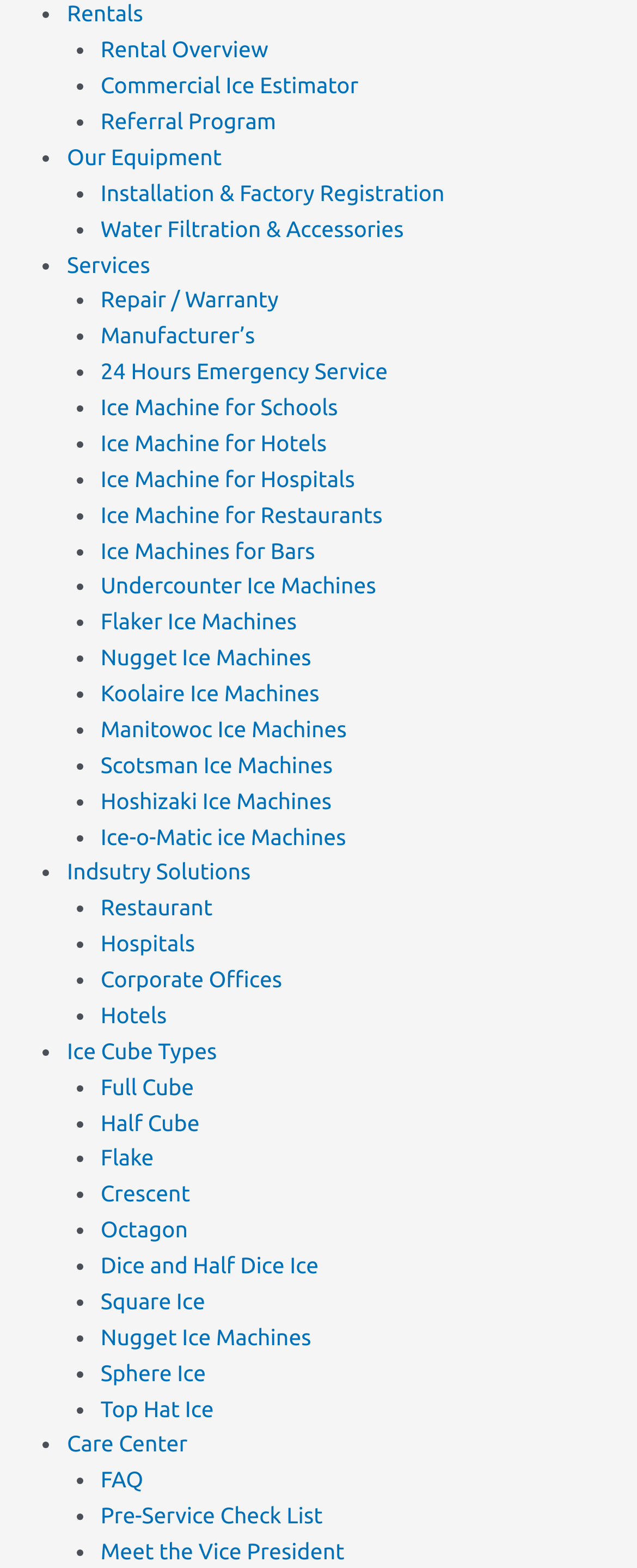Based on the image, provide a detailed and complete answer to the question: 
What industry does the 'Corporate Offices' link relate to?

The 'Corporate Offices' link is listed under 'Industry Solutions', which suggests that it relates to the office industry.